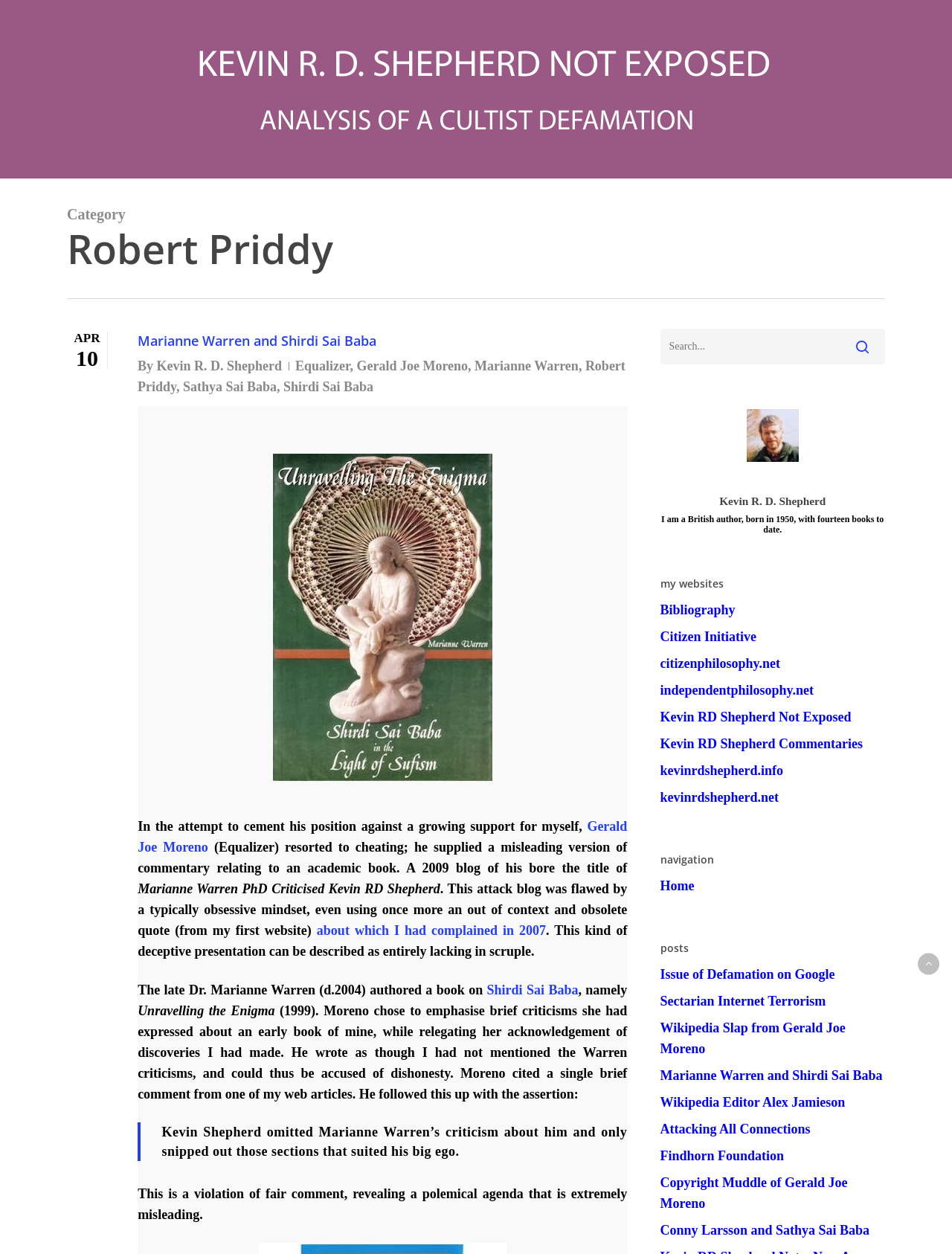Provide the bounding box coordinates of the HTML element described as: "Citizen Initiative". The bounding box coordinates should be four float numbers between 0 and 1, i.e., [left, top, right, bottom].

[0.693, 0.5, 0.93, 0.516]